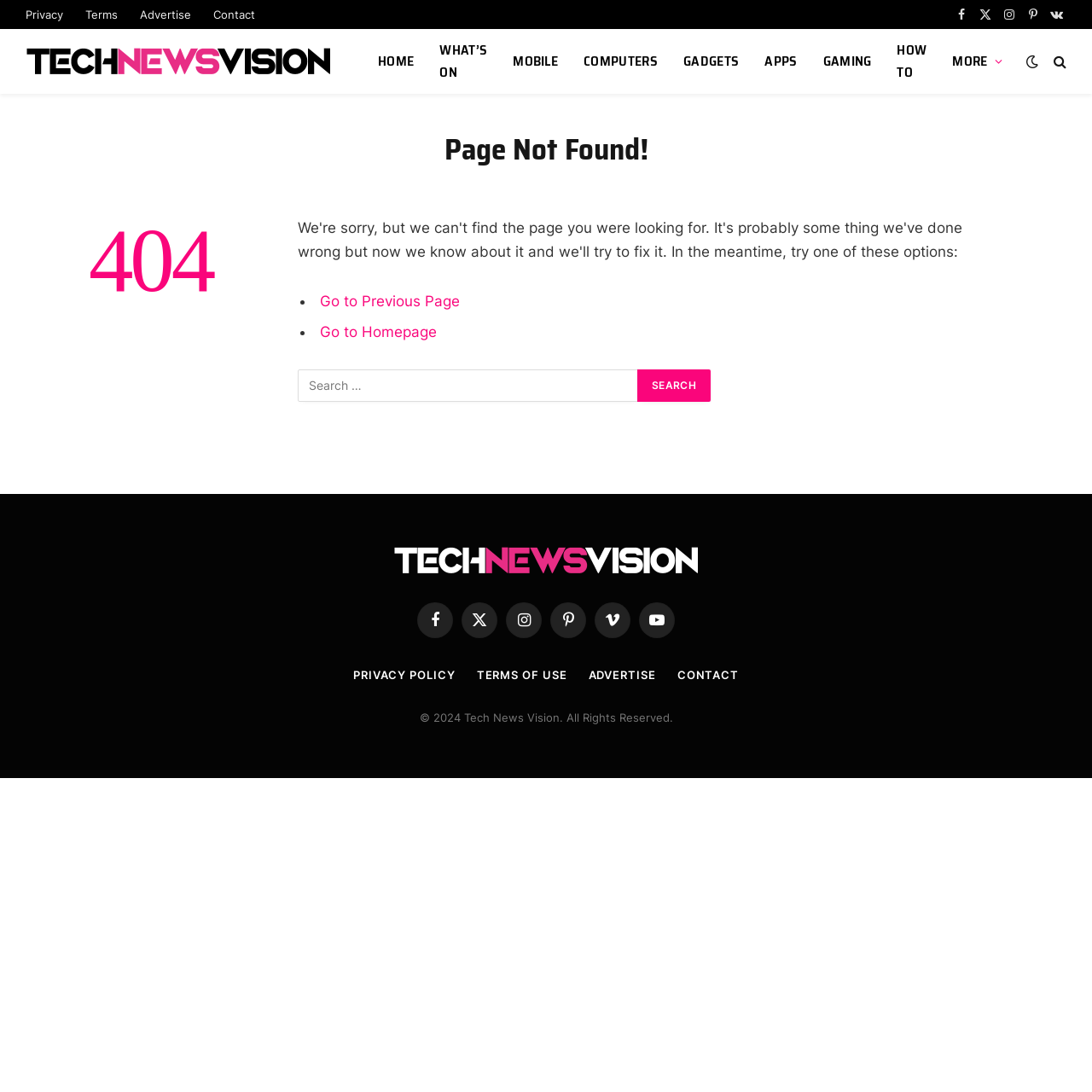Can you find the bounding box coordinates for the element that needs to be clicked to execute this instruction: "Click on the Twitter link"? The coordinates should be given as four float numbers between 0 and 1, i.e., [left, top, right, bottom].

[0.894, 0.0, 0.911, 0.027]